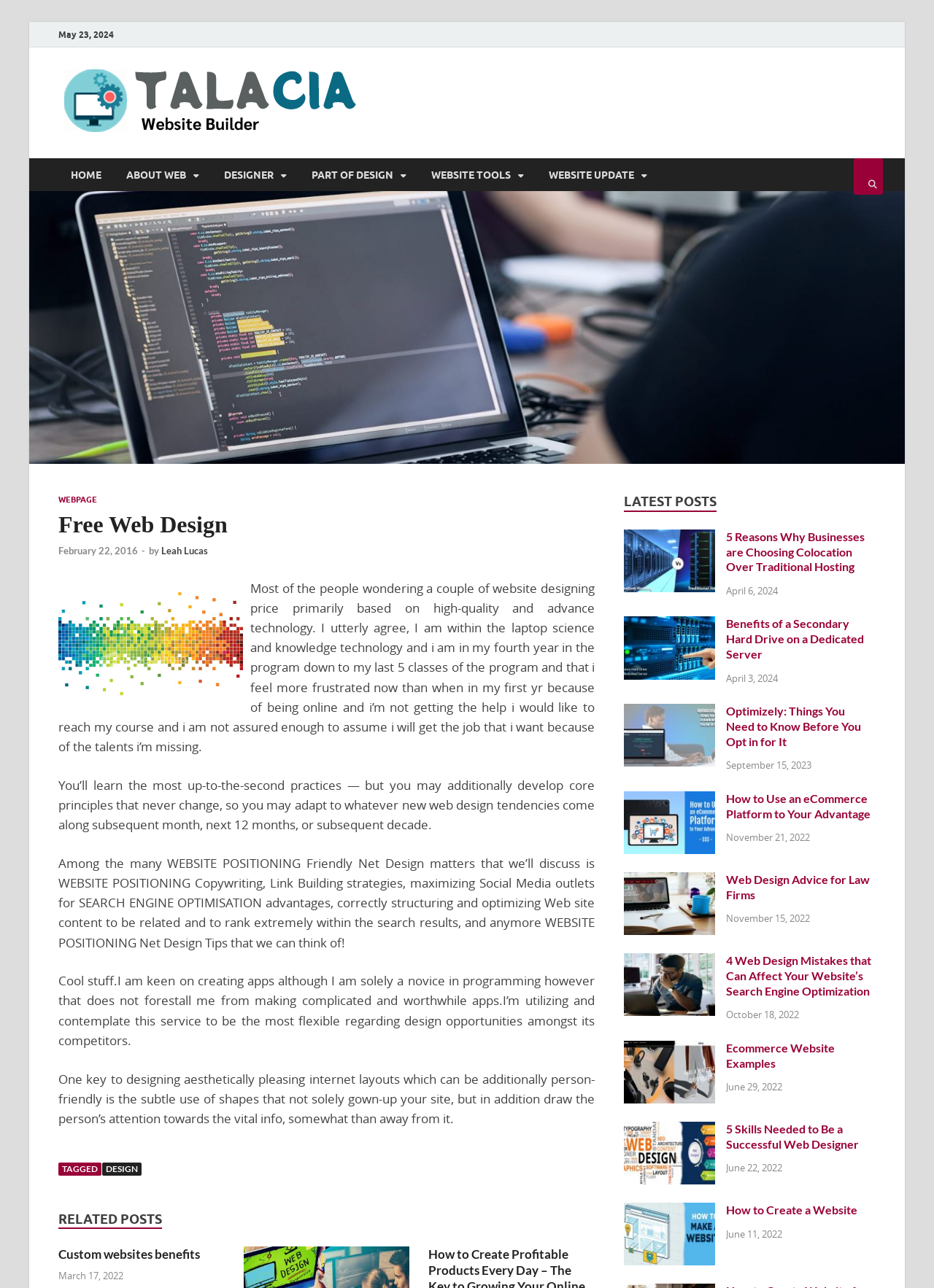Provide the bounding box coordinates for the UI element that is described by this text: "Leah Lucas". The coordinates should be in the form of four float numbers between 0 and 1: [left, top, right, bottom].

[0.173, 0.423, 0.223, 0.432]